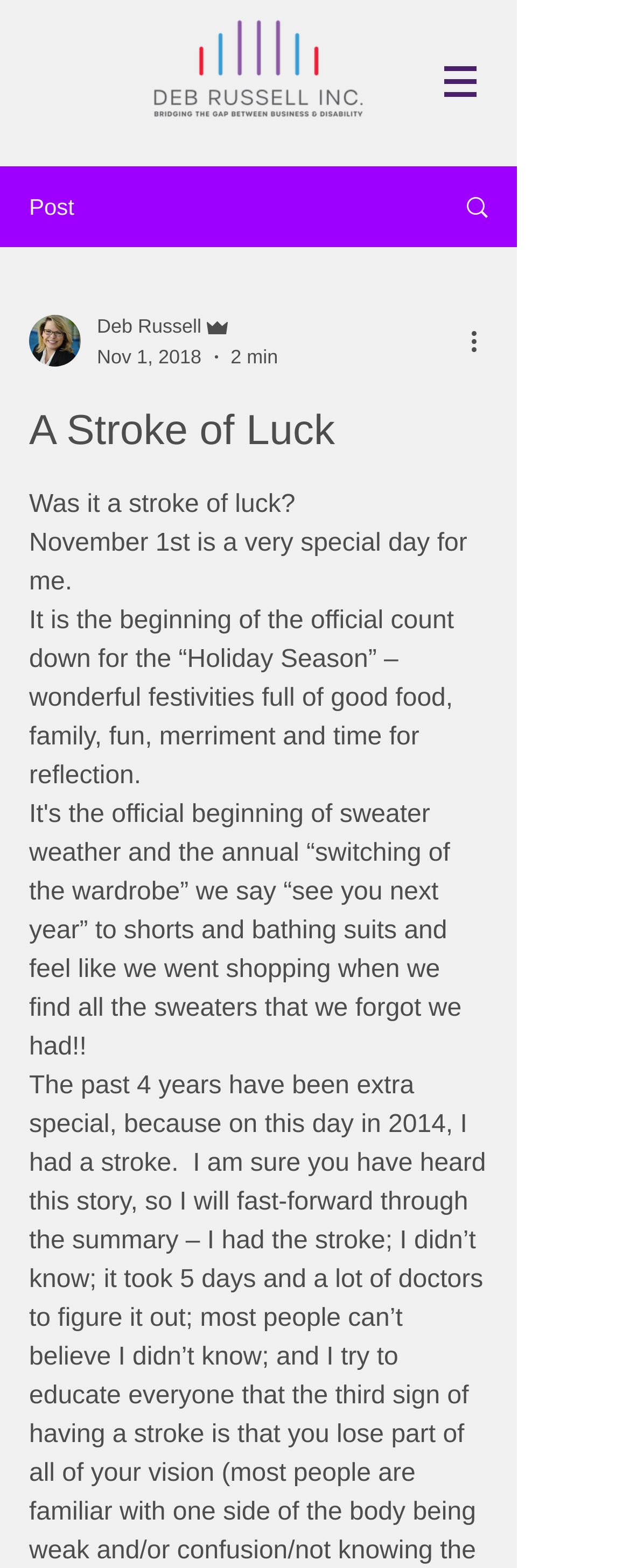Using the provided element description: "aria-label="More actions"", identify the bounding box coordinates. The coordinates should be four floats between 0 and 1 in the order [left, top, right, bottom].

[0.738, 0.205, 0.8, 0.23]